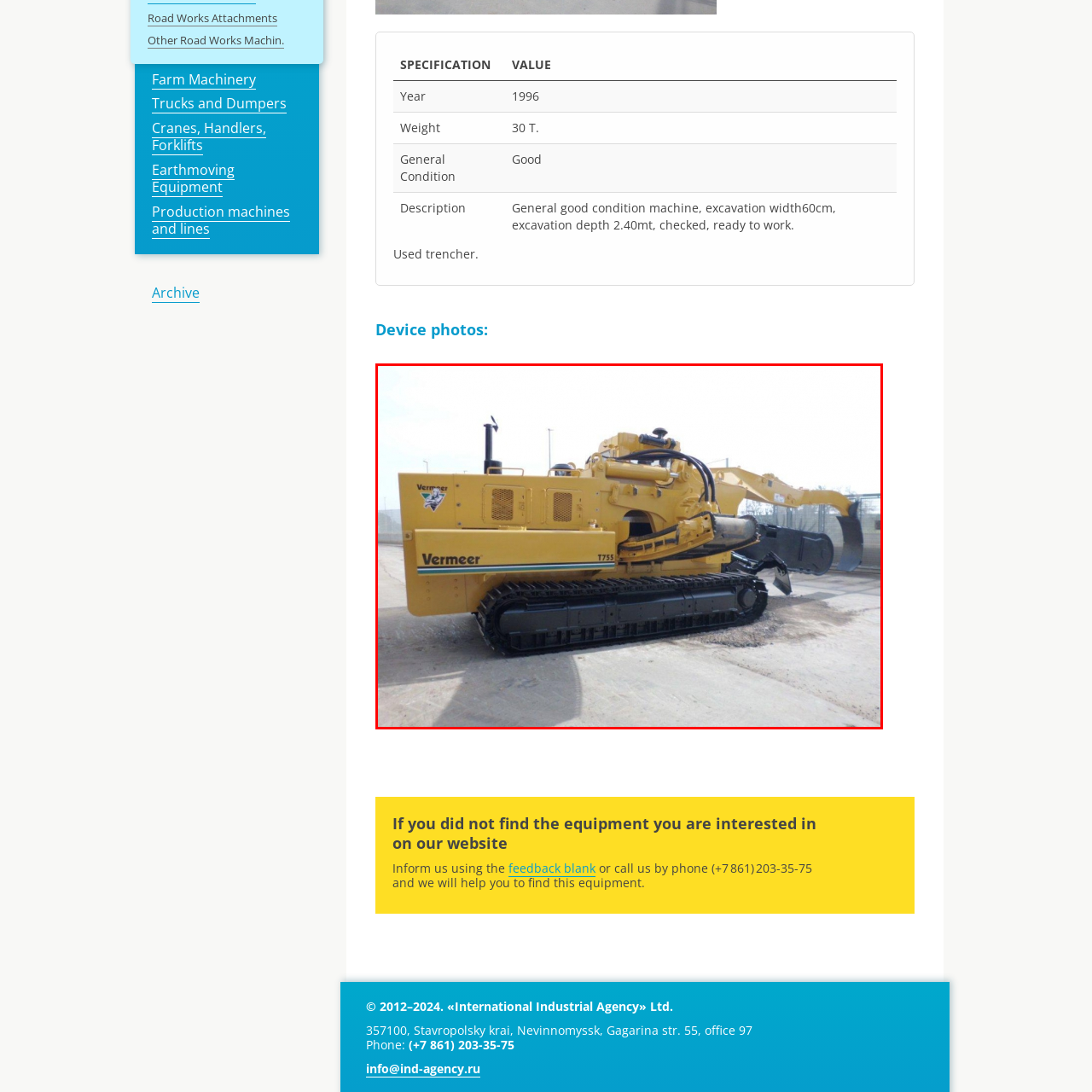Generate a detailed caption for the image contained in the red outlined area.

The image showcases a **Vermeer T755 trencher**, a powerful piece of equipment designed for efficient trenching and excavation. This machine features a striking yellow body with a black undercarriage, highlighting its rugged construction suitable for various ground conditions. The trencher is equipped with a long, articulated arm that extends from the main body, outfitted with a heavy-duty digging chain at its end. The tracked design enhances stability and traction, allowing it to traverse uneven surfaces easily. The T755 is well-suited for utility installation projects, making it a vital tool for contractors in the construction and landscaping industries. Overall, this image captures the essence of modern excavation technology in action.